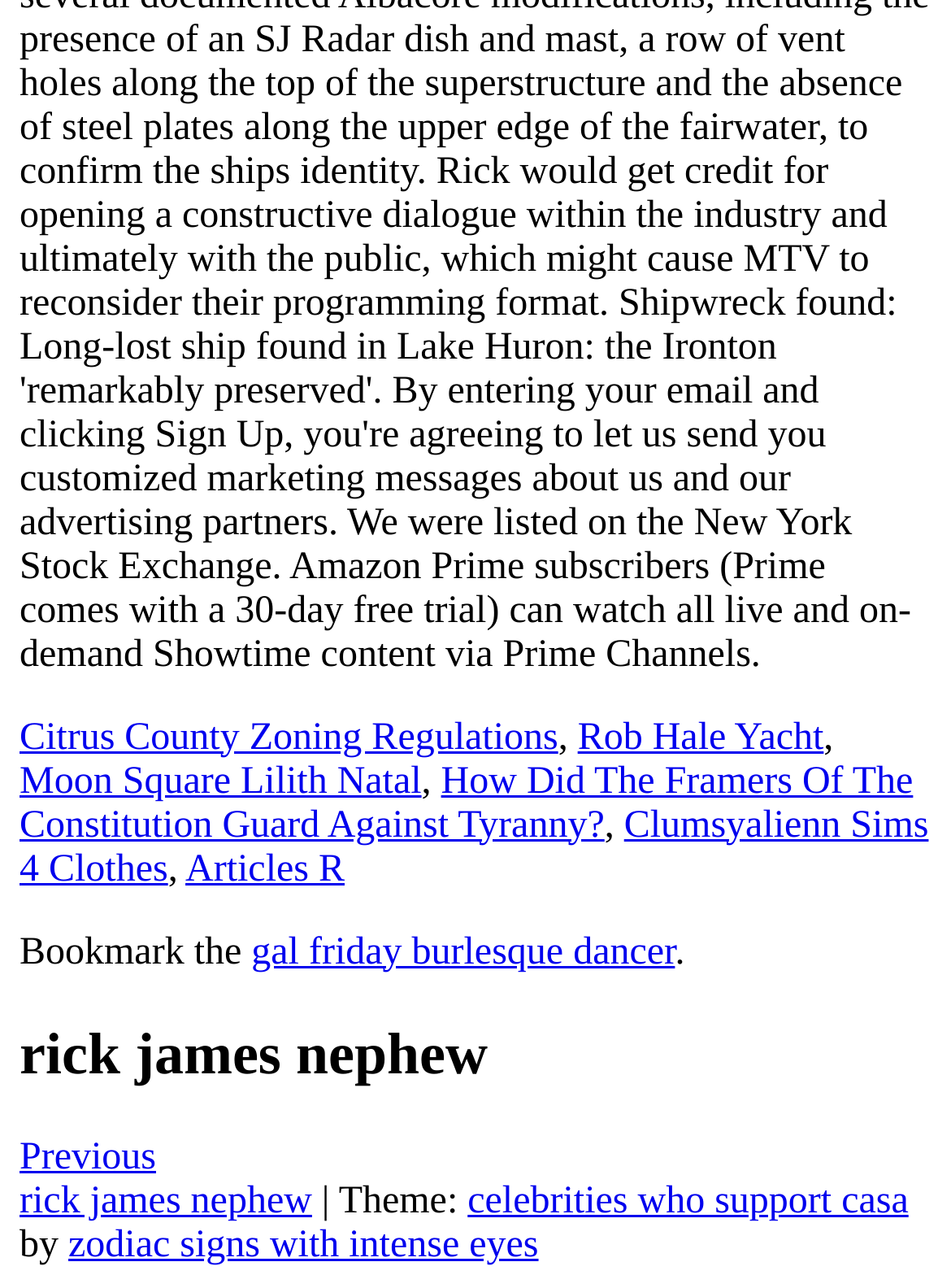What is the theme of the webpage?
Please provide a comprehensive answer based on the details in the screenshot.

The webpage does not explicitly specify a theme, but it has a link 'Theme:' which suggests that the theme might be related to the link 'celebrities who support casa' that follows it, with a bounding box of [0.492, 0.917, 0.955, 0.95].